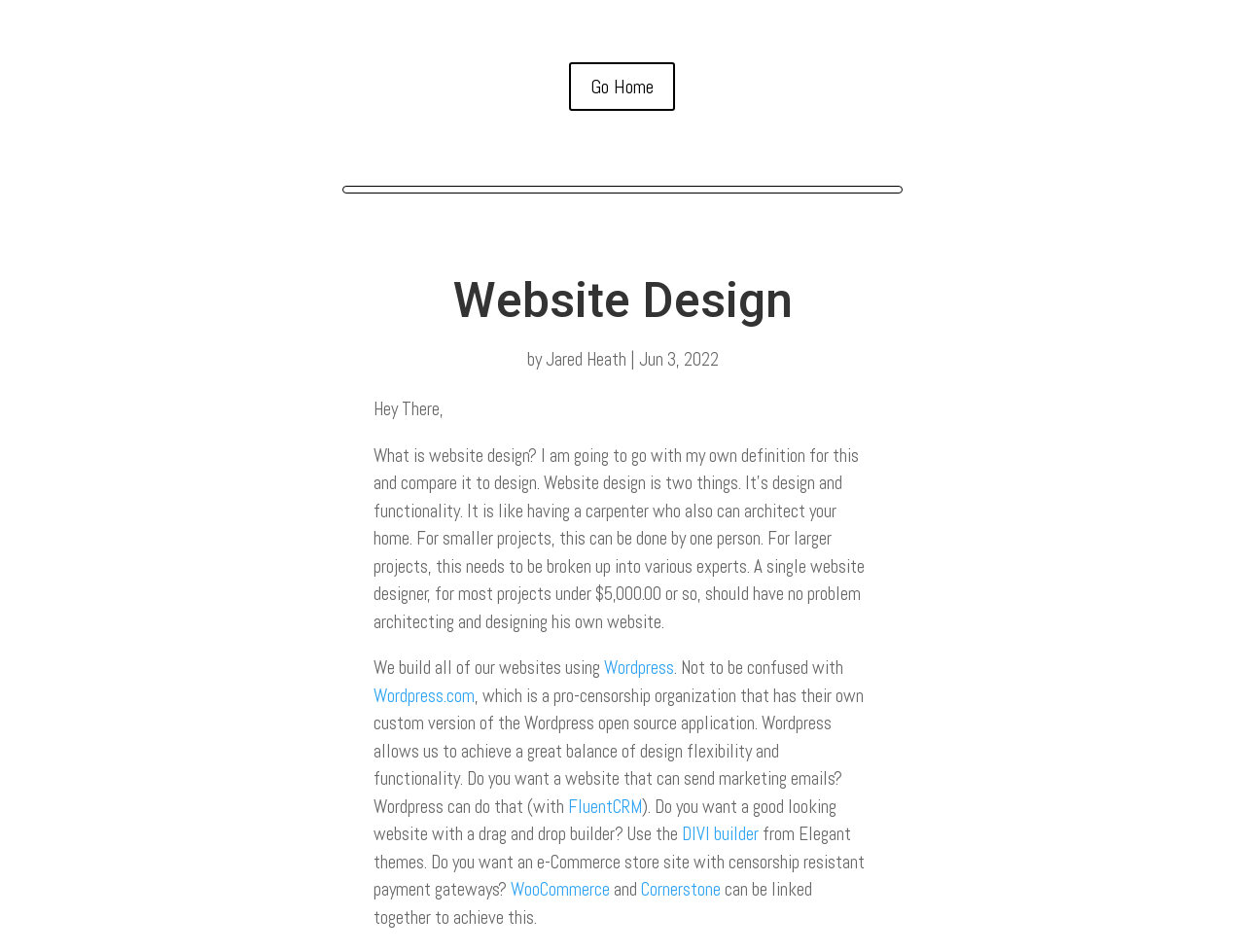Determine the bounding box for the UI element as described: "Japan Out to Distort History". The coordinates should be represented as four float numbers between 0 and 1, formatted as [left, top, right, bottom].

None